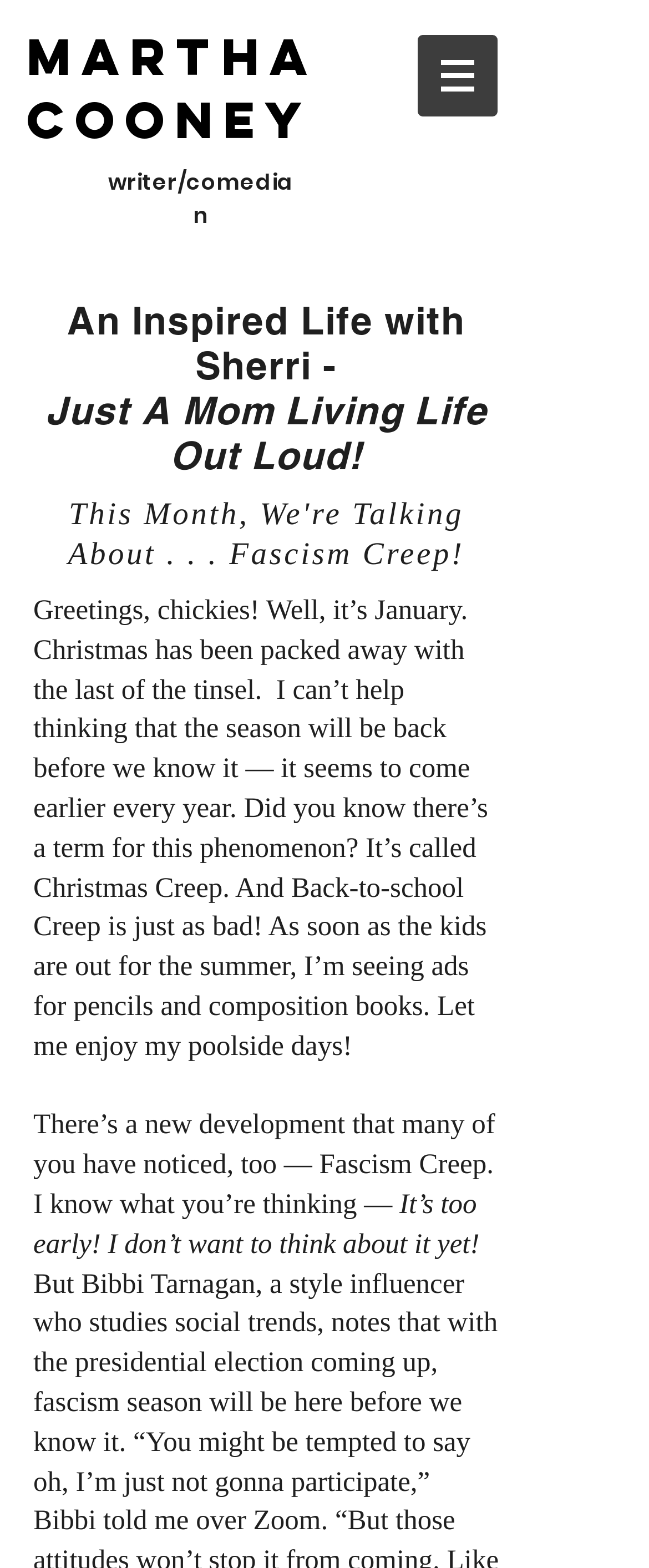Respond with a single word or short phrase to the following question: 
What is Martha Cooney's profession?

writer/comedian